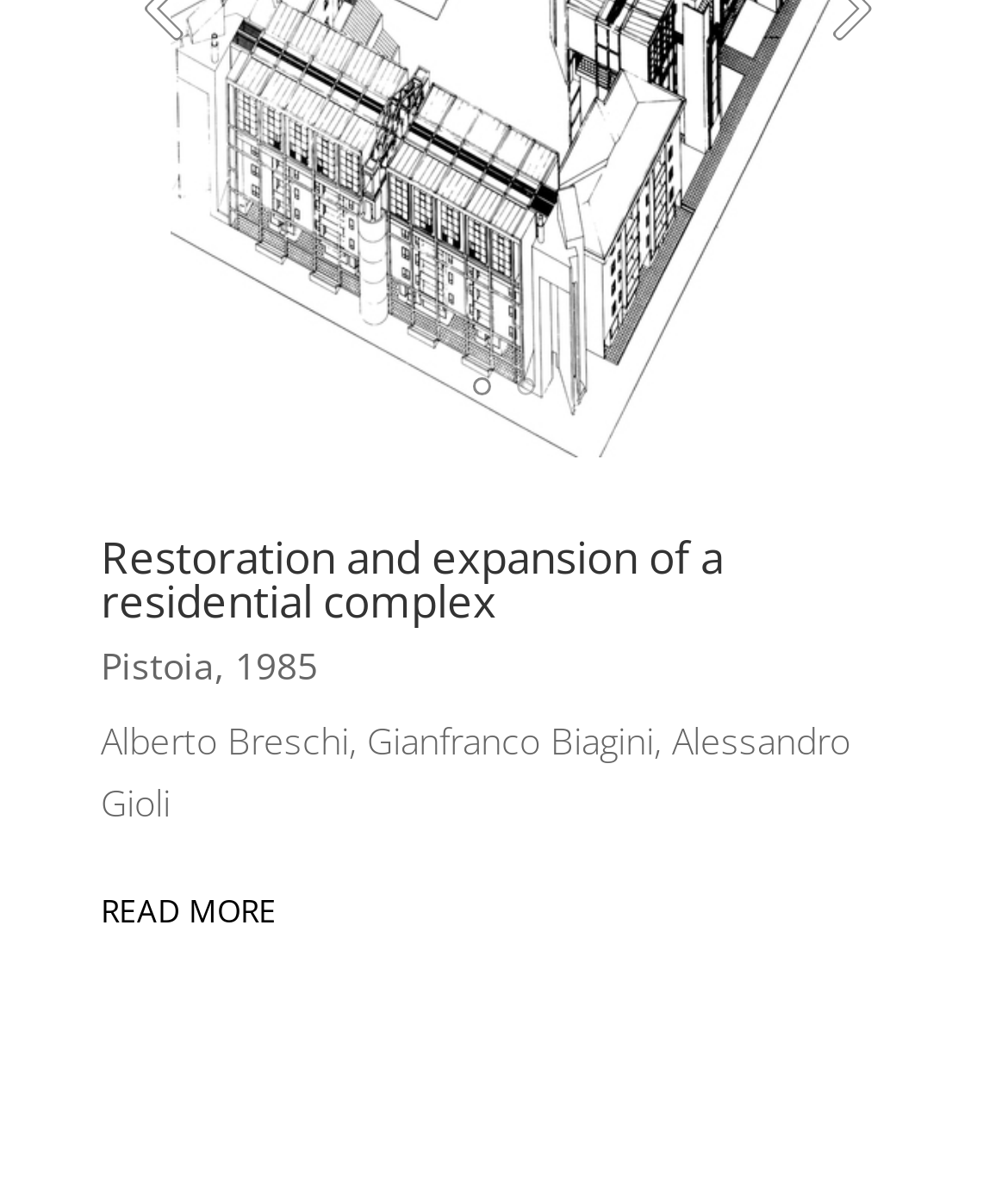Determine the bounding box coordinates for the UI element described. Format the coordinates as (top-left x, top-left y, bottom-right x, bottom-right y) and ensure all values are between 0 and 1. Element description: 2

[0.513, 0.317, 0.531, 0.332]